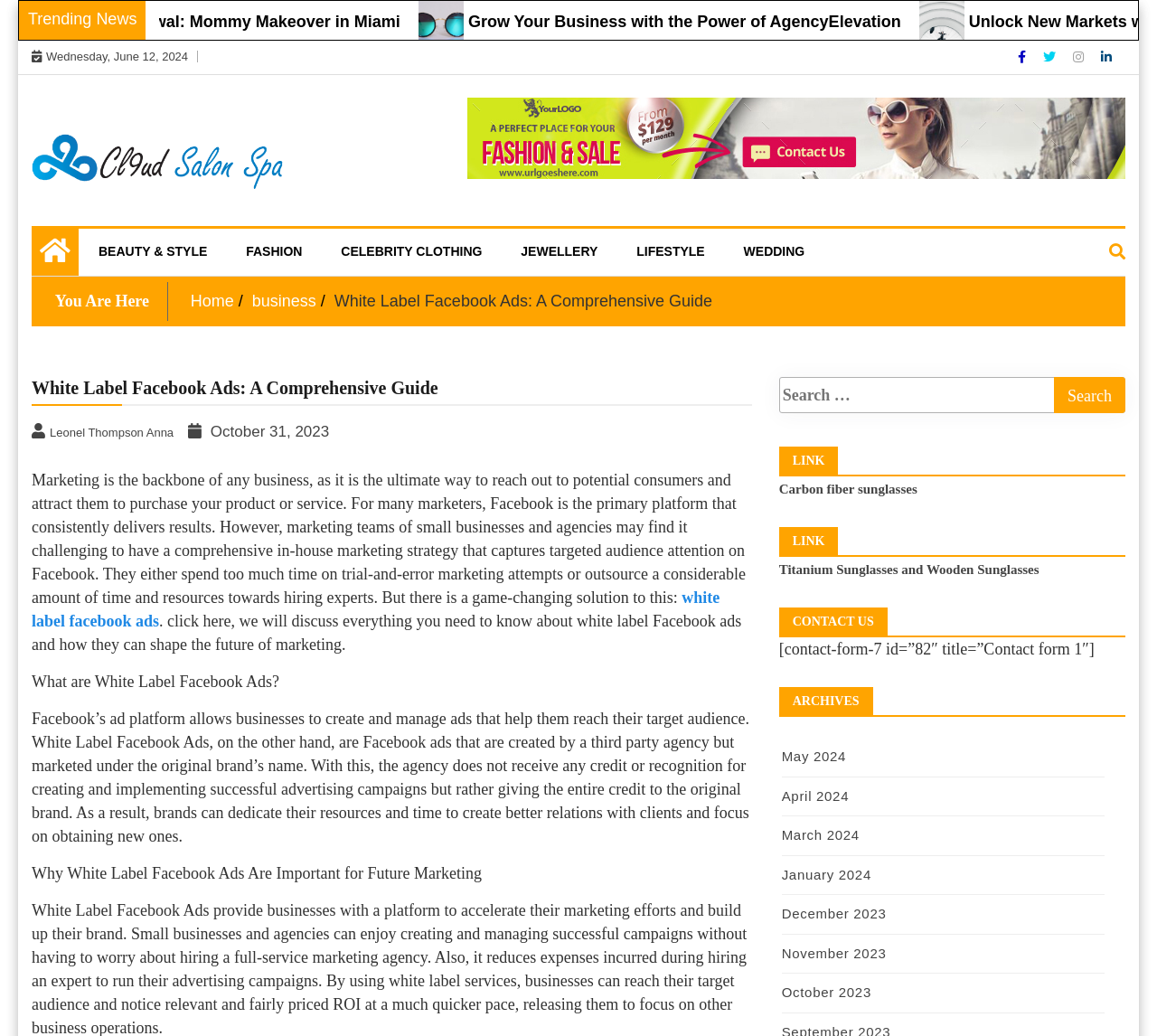Find the bounding box coordinates for the HTML element described in this sentence: "April 2024". Provide the coordinates as four float numbers between 0 and 1, in the format [left, top, right, bottom].

[0.676, 0.76, 0.734, 0.775]